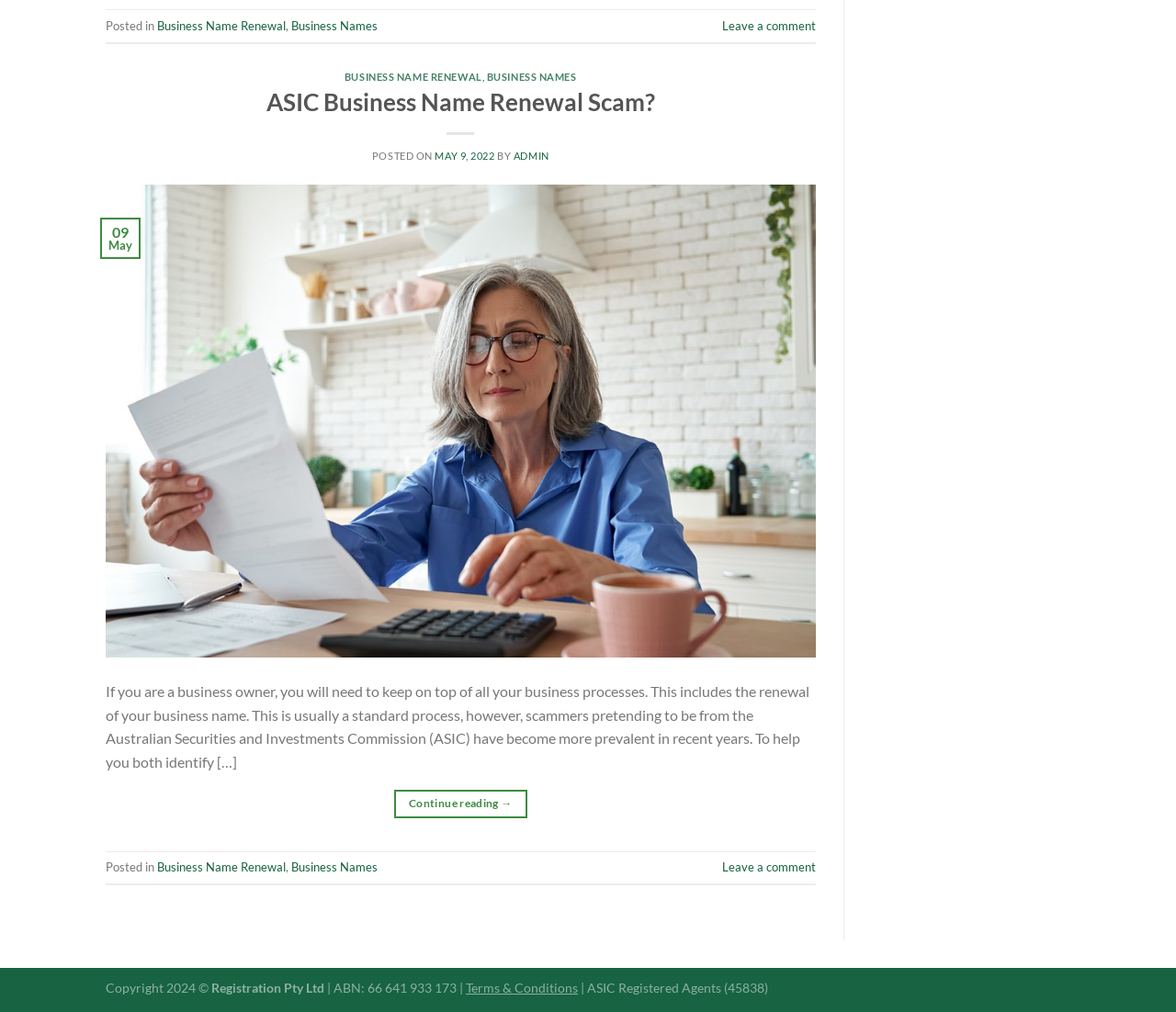Please specify the bounding box coordinates for the clickable region that will help you carry out the instruction: "Click on 'Business Name Renewal'".

[0.134, 0.018, 0.243, 0.032]